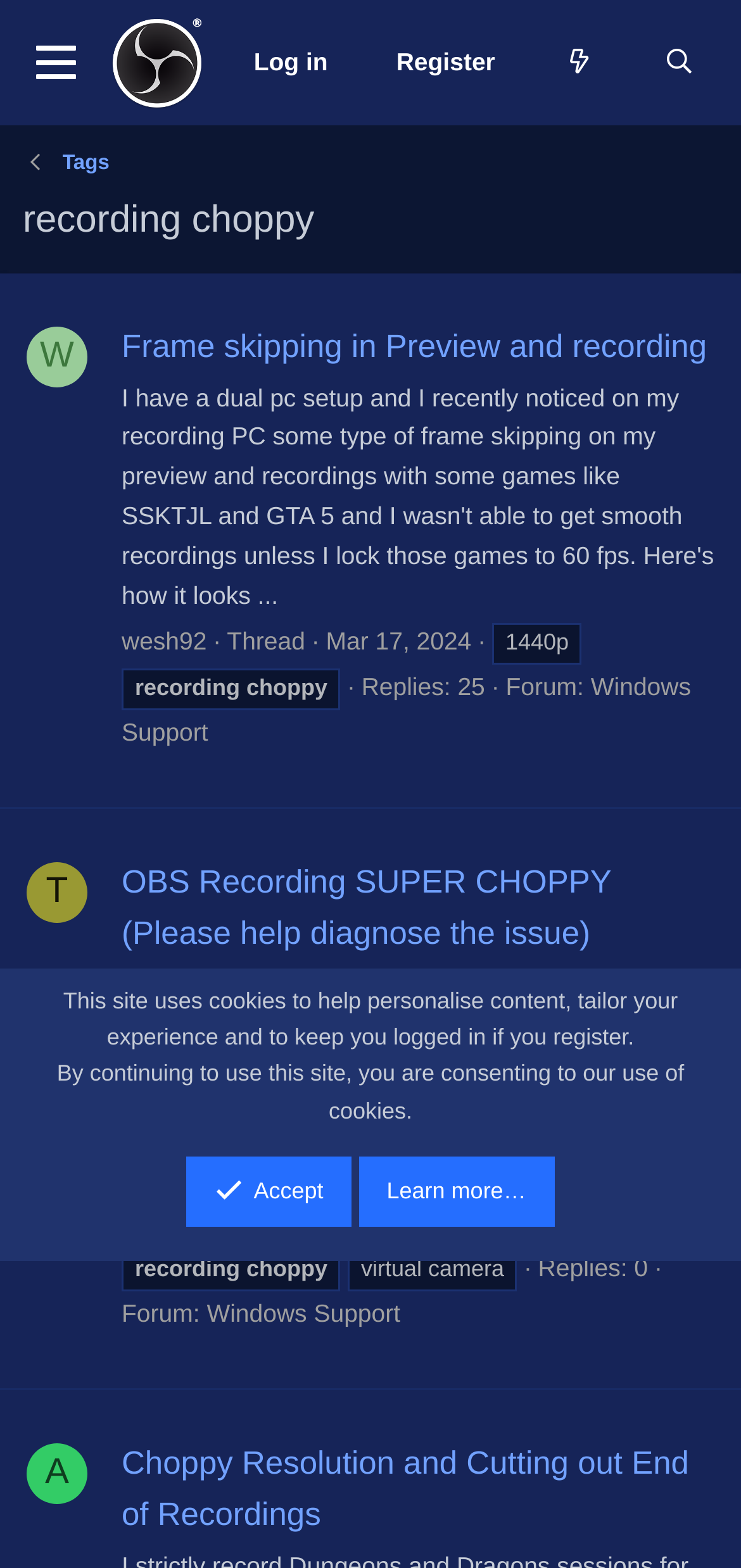Extract the bounding box coordinates for the described element: "Windows Support". The coordinates should be represented as four float numbers between 0 and 1: [left, top, right, bottom].

[0.279, 0.828, 0.54, 0.846]